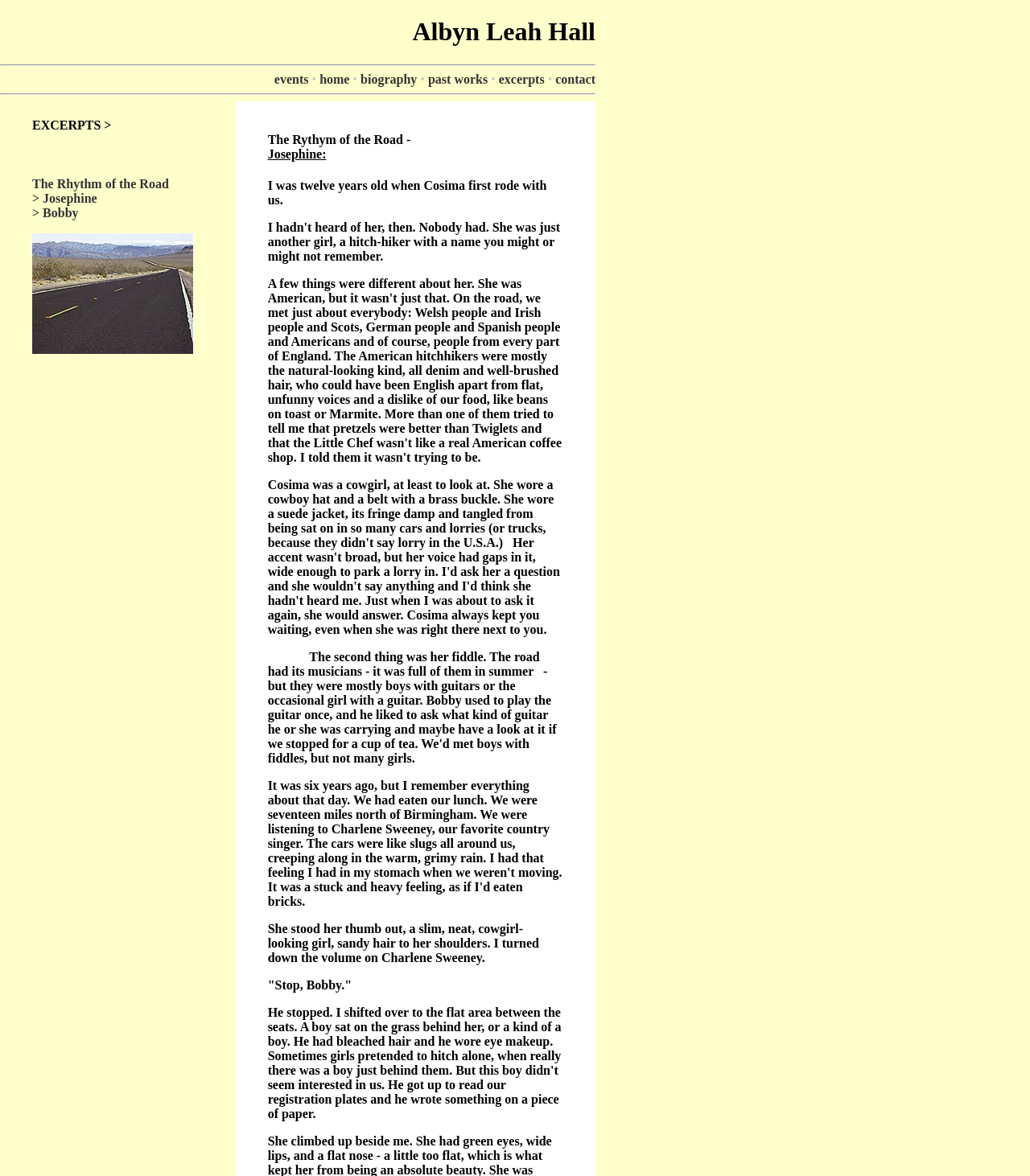Identify the bounding box of the HTML element described as: "> Josephine".

[0.031, 0.163, 0.094, 0.175]